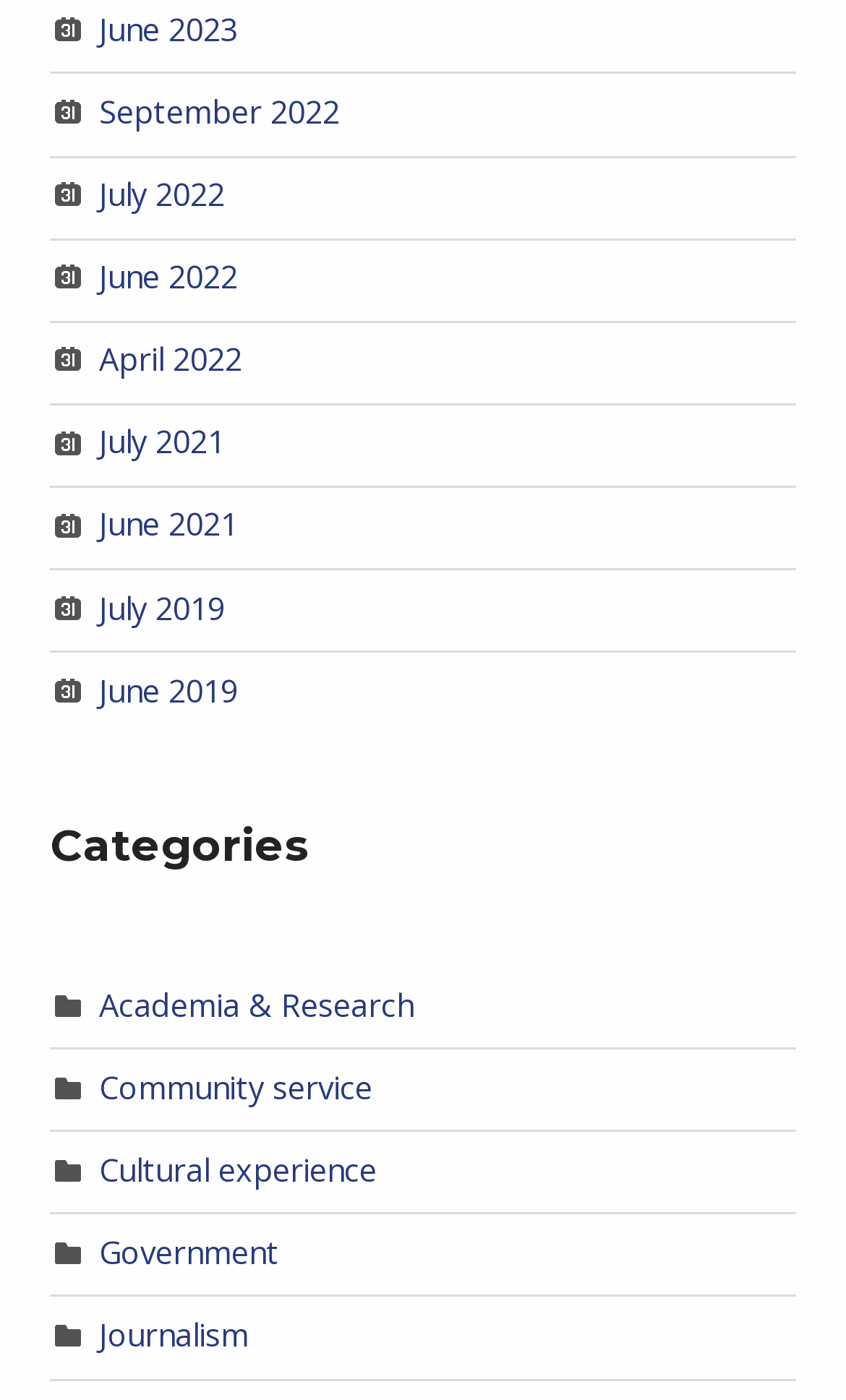Identify the bounding box for the UI element described as: "June 2022". The coordinates should be four float numbers between 0 and 1, i.e., [left, top, right, bottom].

[0.117, 0.183, 0.281, 0.212]